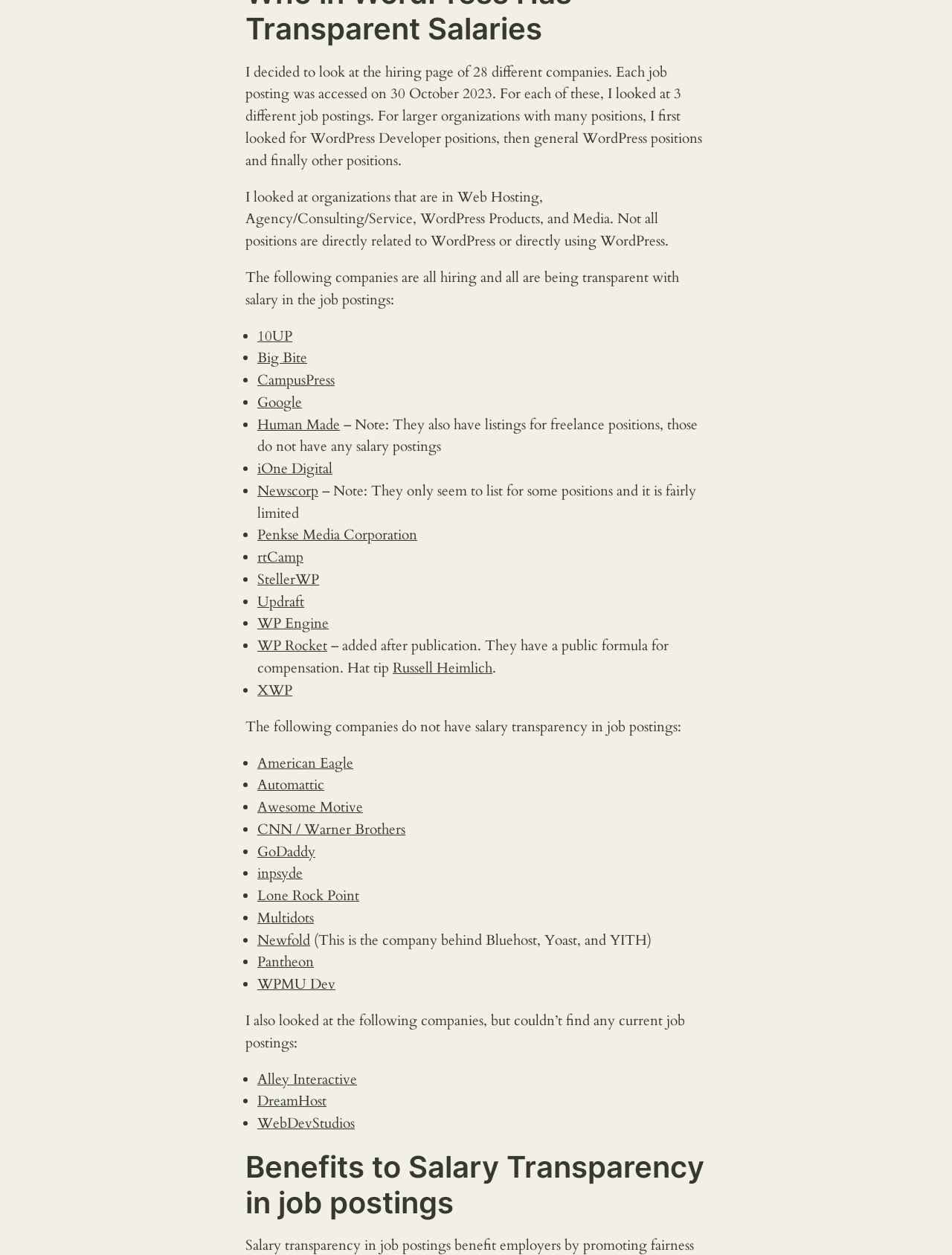Locate the bounding box coordinates of the element to click to perform the following action: 'Check out WP Engine'. The coordinates should be given as four float values between 0 and 1, in the form of [left, top, right, bottom].

[0.27, 0.489, 0.345, 0.505]